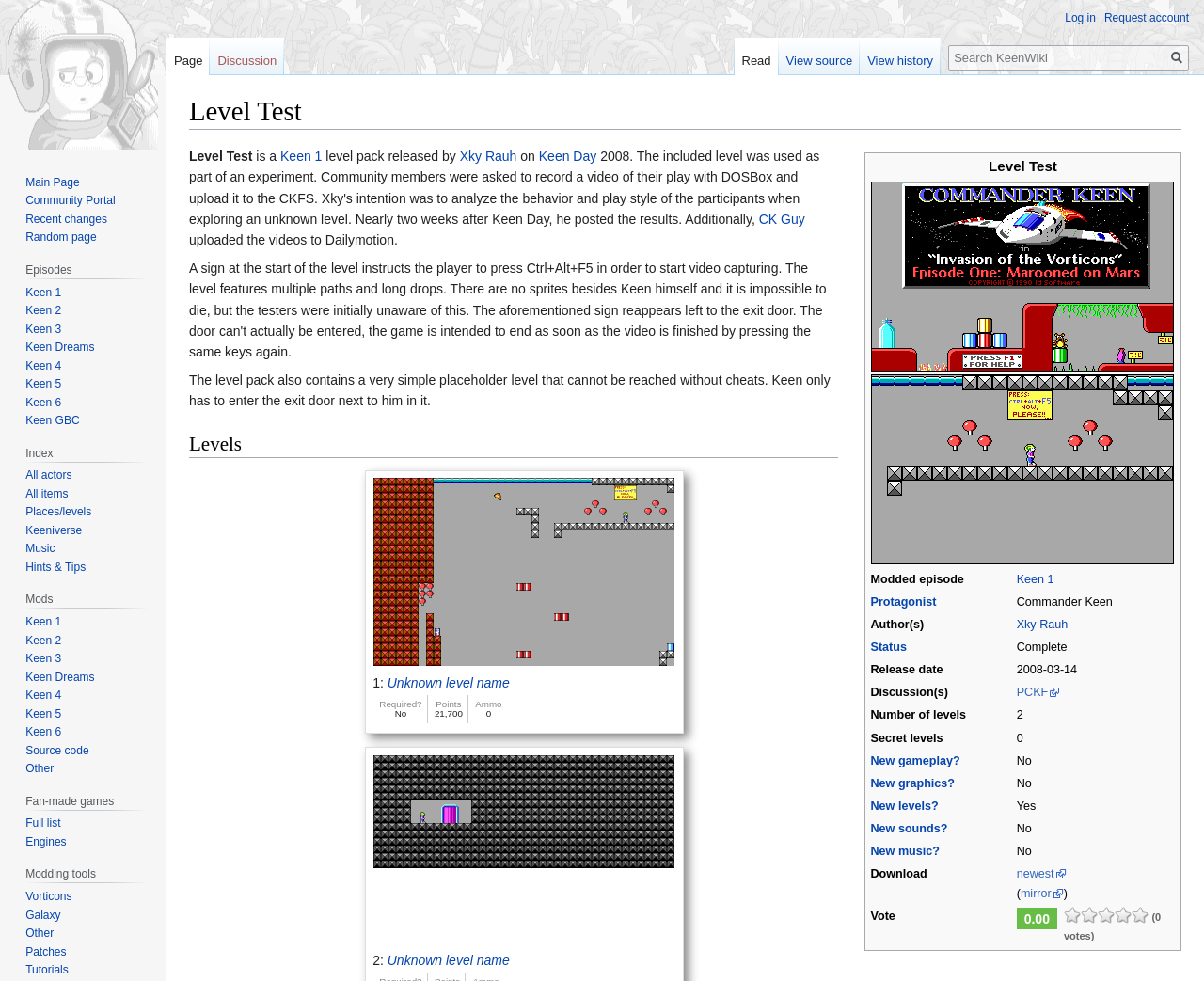Find the bounding box coordinates for the area that should be clicked to accomplish the instruction: "Click the 'Keen 1' link".

[0.844, 0.583, 0.875, 0.597]